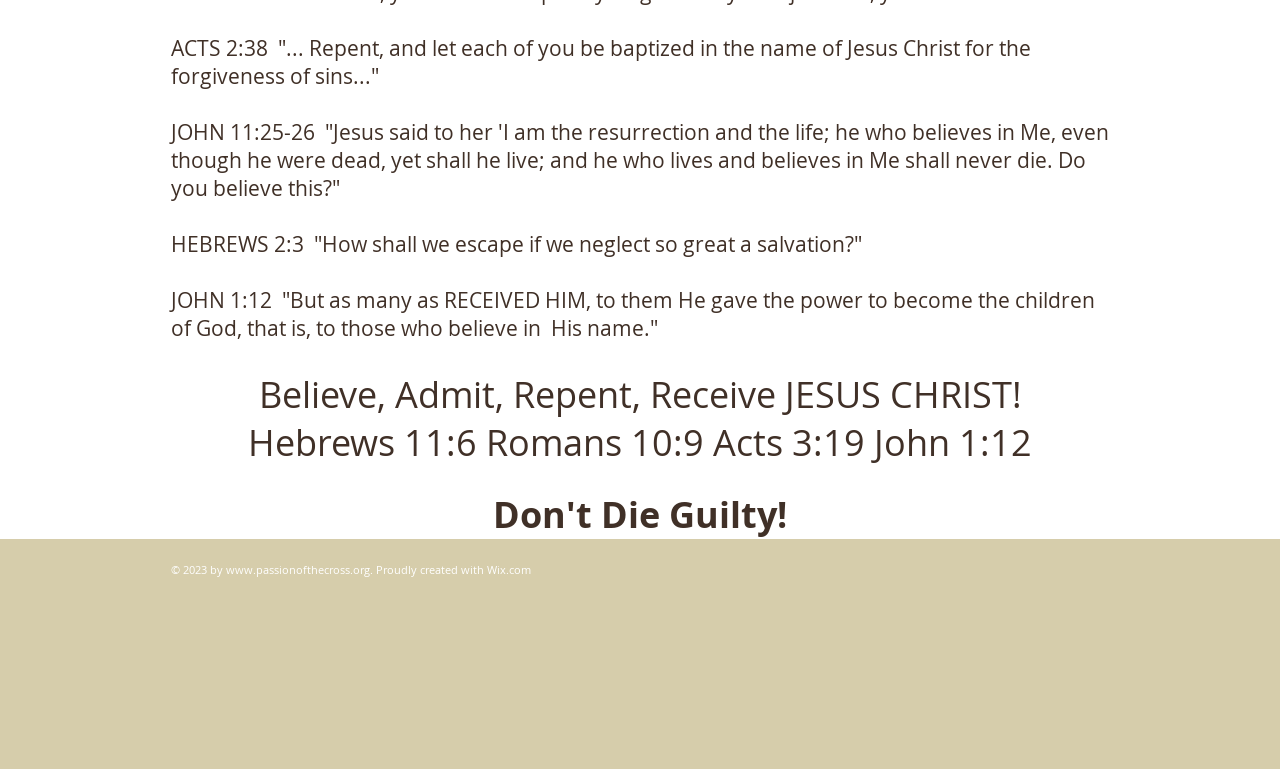What is the copyright year?
From the image, respond using a single word or phrase.

2023